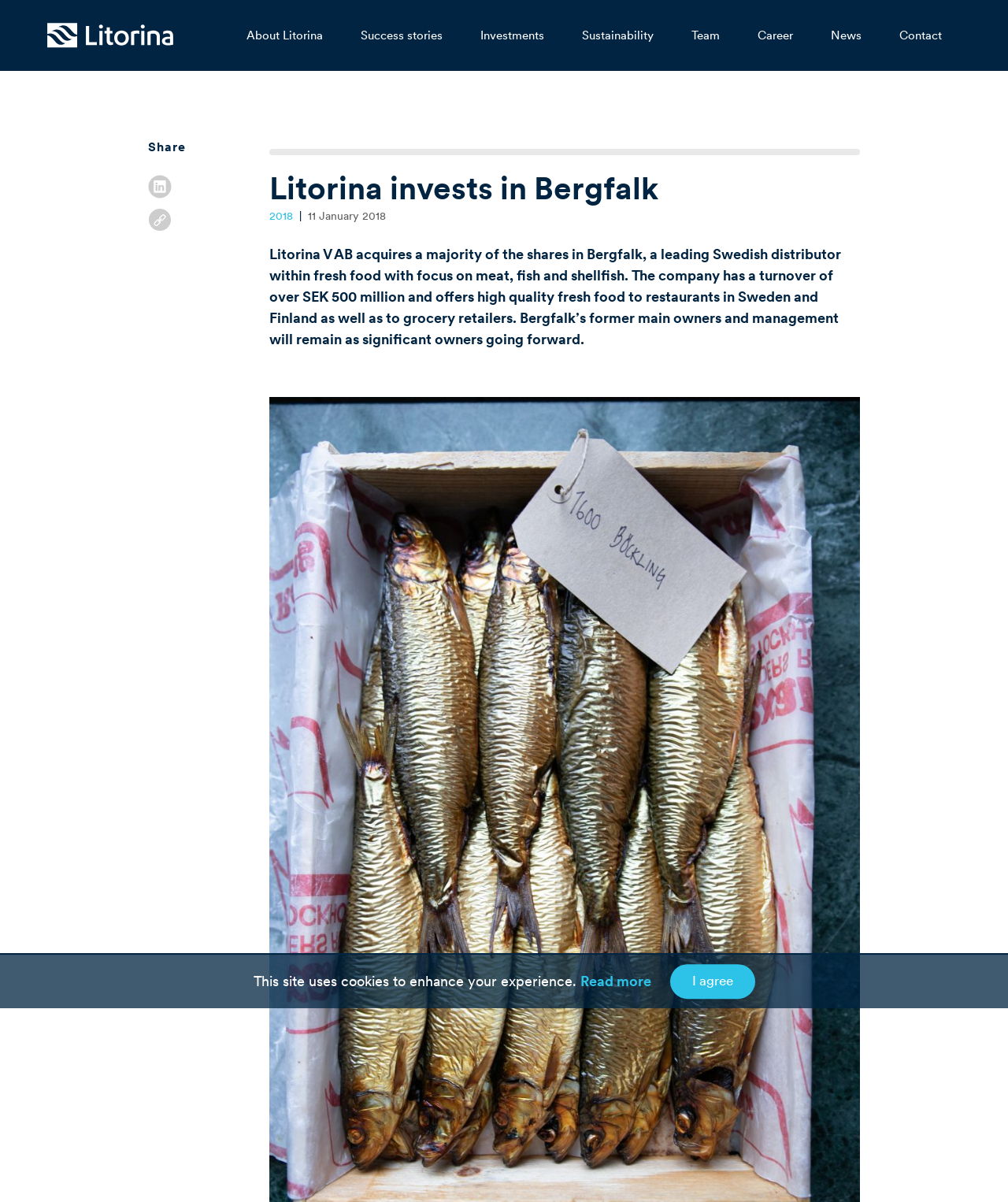Indicate the bounding box coordinates of the element that needs to be clicked to satisfy the following instruction: "Go to Career page". The coordinates should be four float numbers between 0 and 1, i.e., [left, top, right, bottom].

[0.733, 0.0, 0.805, 0.059]